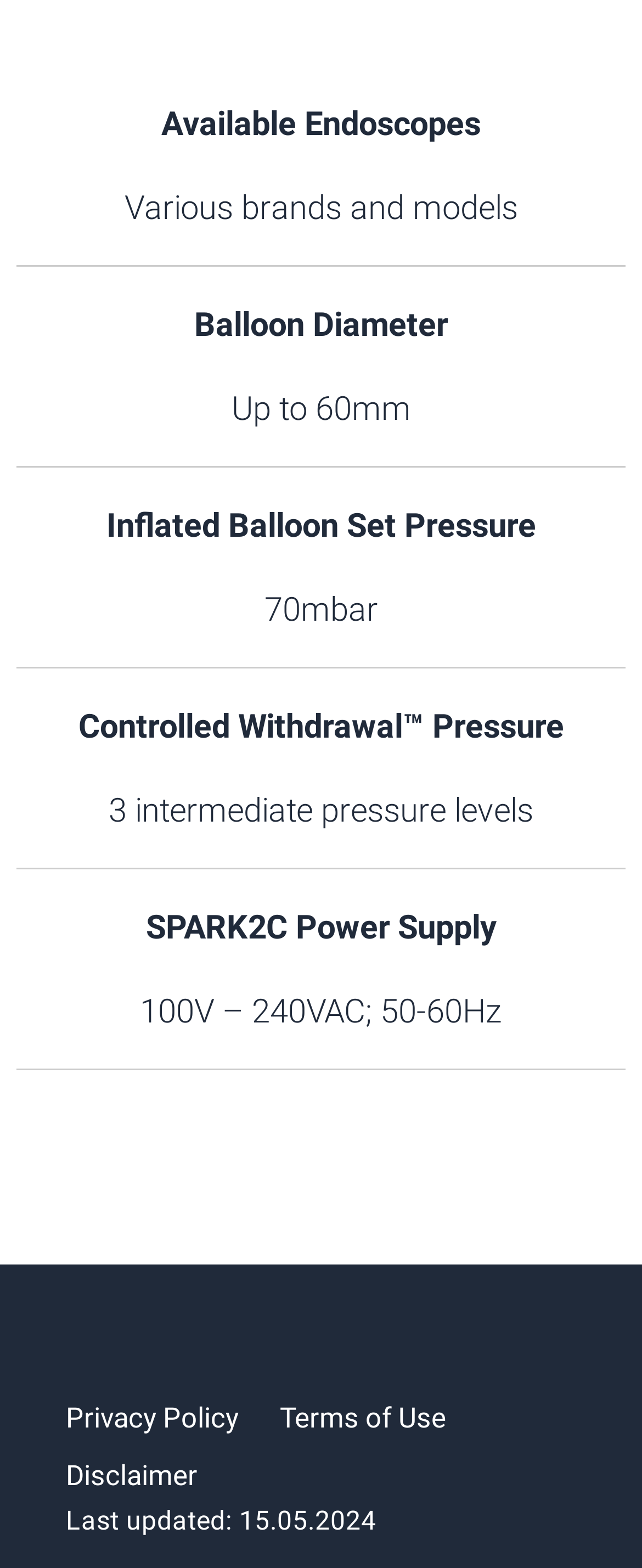What is the maximum balloon diameter?
Answer with a single word or phrase by referring to the visual content.

Up to 60mm